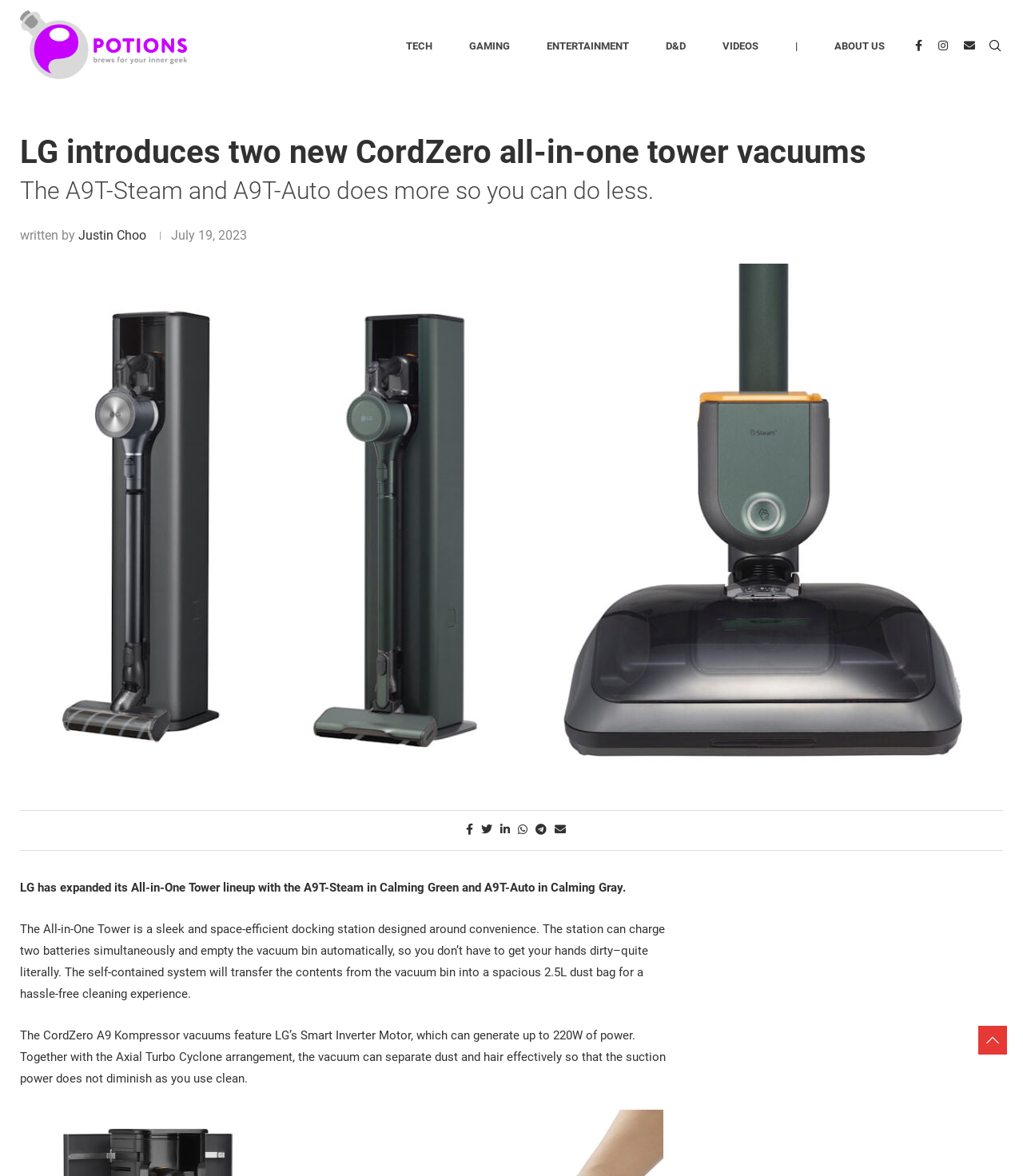Please identify the bounding box coordinates of the clickable area that will allow you to execute the instruction: "Click on the Potions – For Your Inner Geek link".

[0.02, 0.001, 0.183, 0.075]